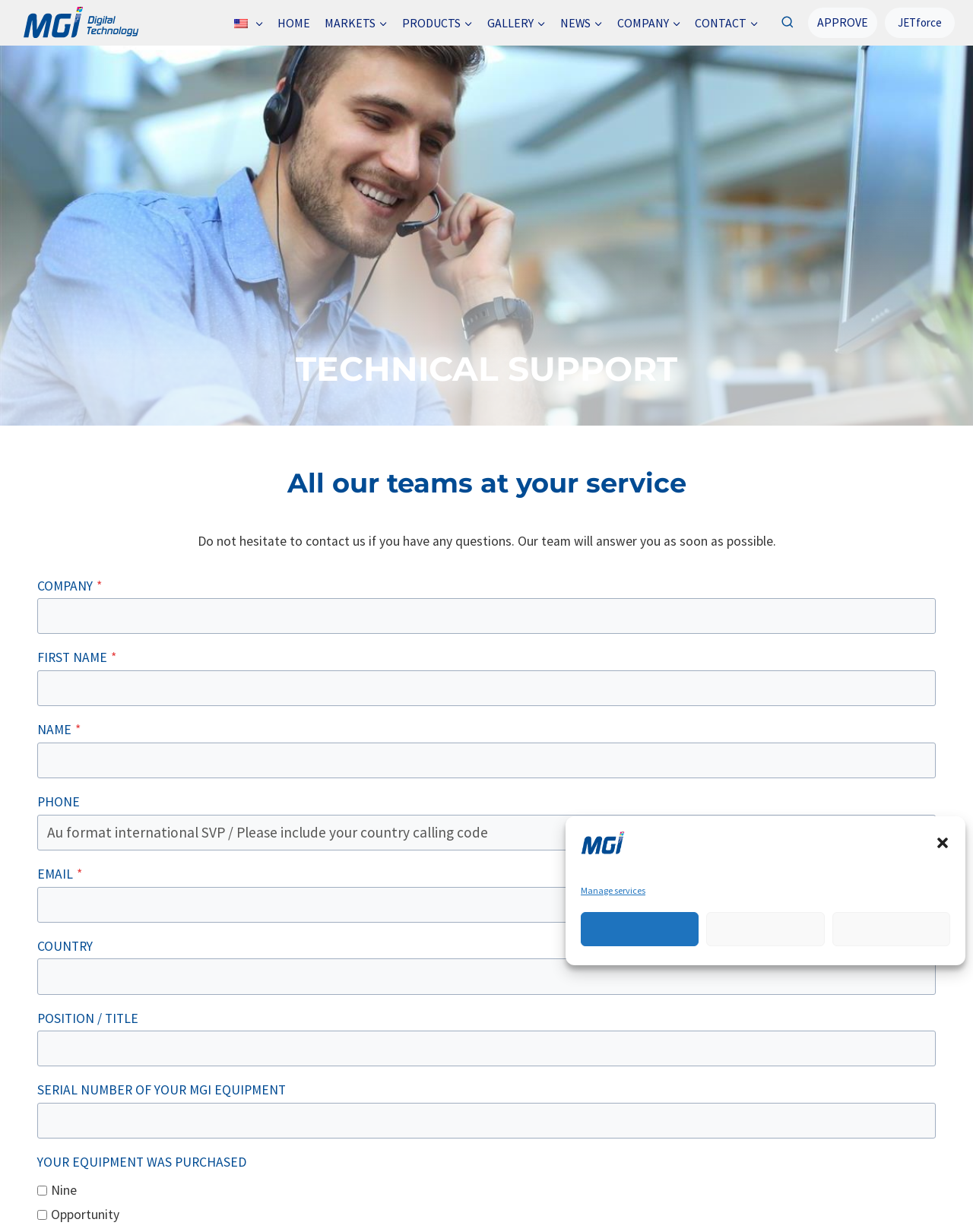Please find and report the bounding box coordinates of the element to click in order to perform the following action: "Click the 'Scroll to top' button". The coordinates should be expressed as four float numbers between 0 and 1, in the format [left, top, right, bottom].

[0.96, 0.746, 0.977, 0.759]